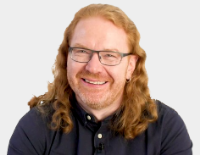Please give a one-word or short phrase response to the following question: 
What is the individual wearing?

Dark-colored button-up shirt